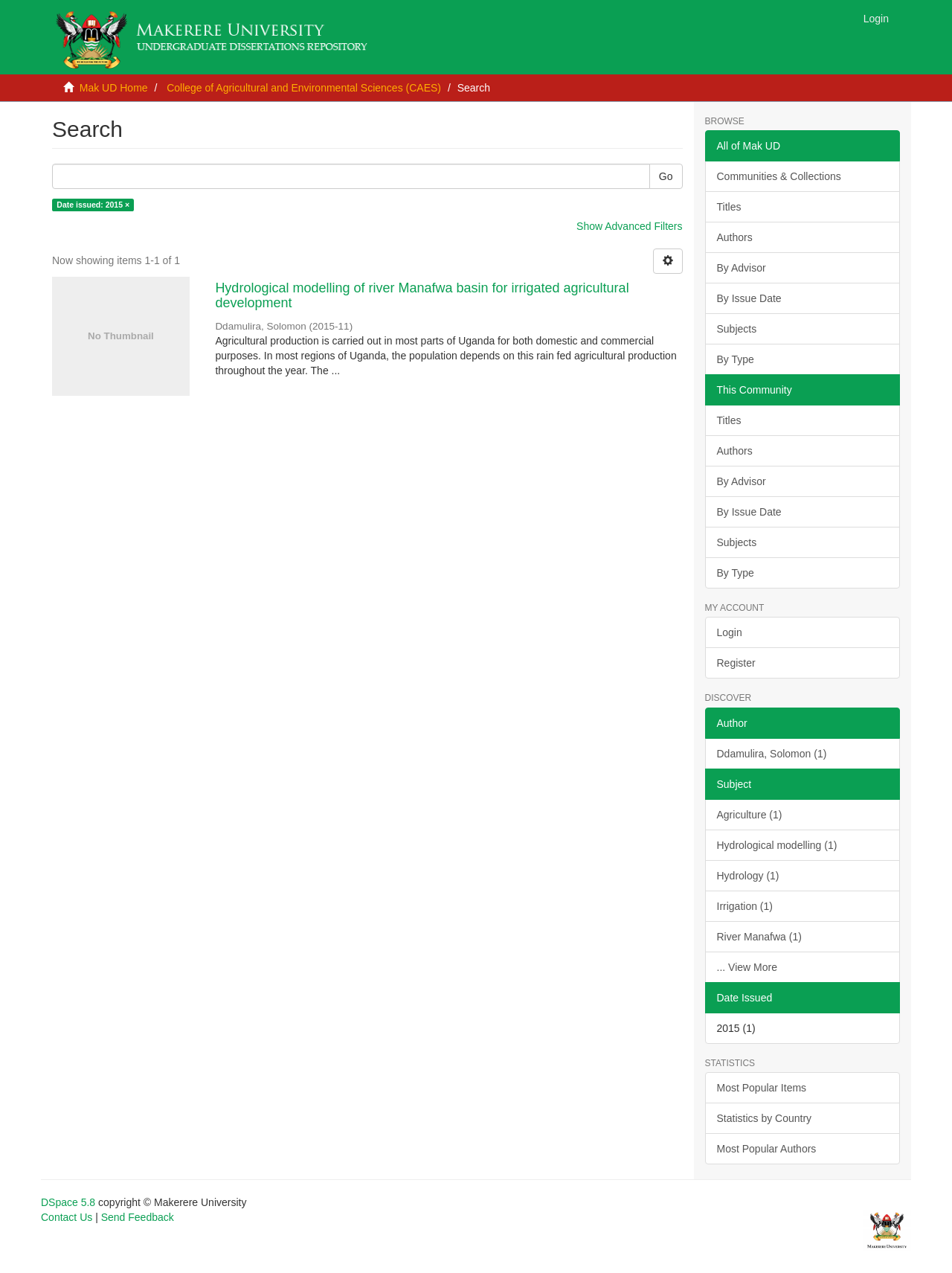Utilize the details in the image to give a detailed response to the question: What is the search button text?

I found the search button by looking at the search bar, which is located below the heading 'Search'. The button next to the search bar has the text 'Go'.